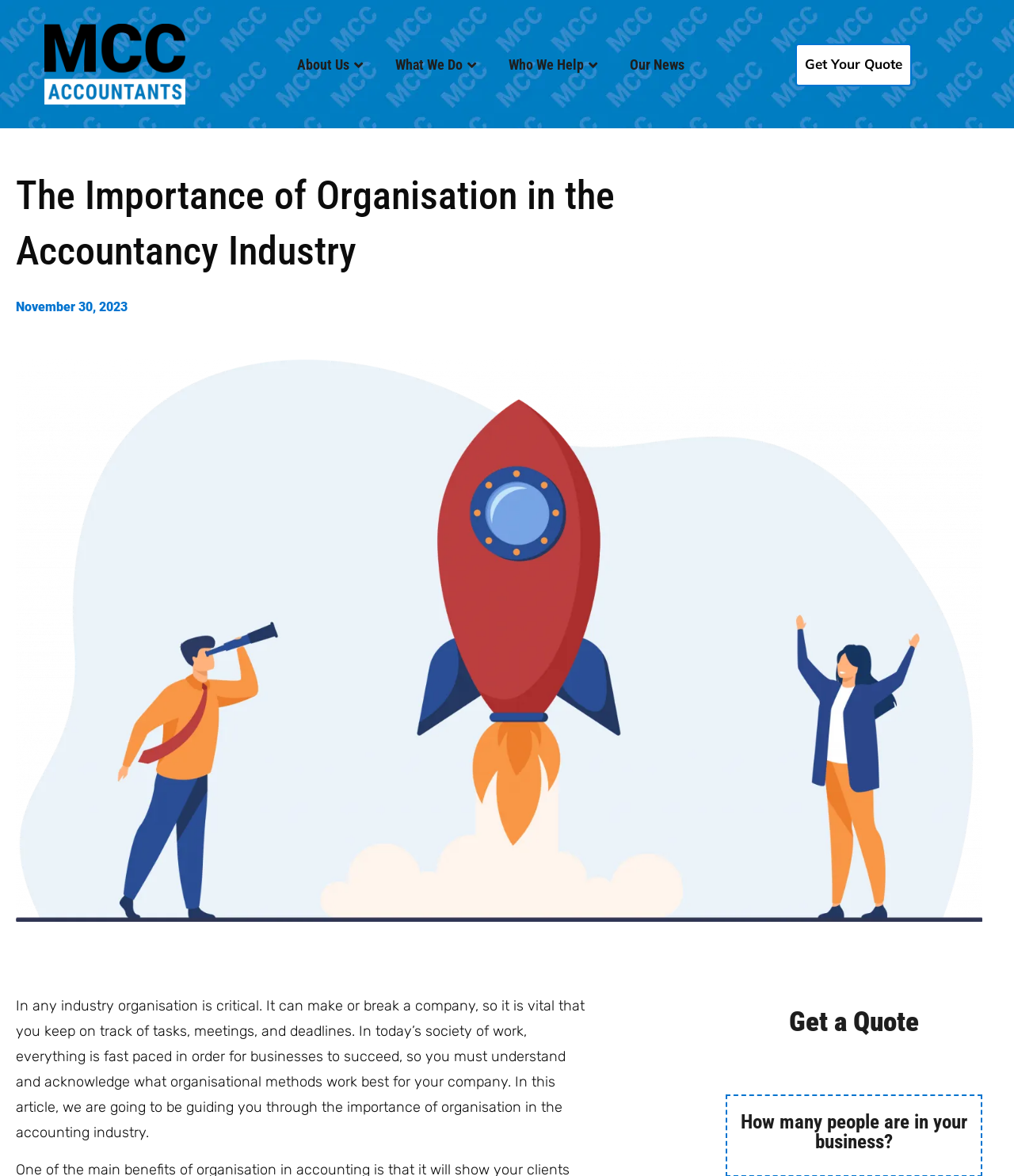Describe all visible elements and their arrangement on the webpage.

The webpage is about the importance of organization in the accountancy industry. At the top, there are six links: an empty link, followed by "About Us", "What We Do", "Who We Help", "Our News", and "Get Your Quote" from left to right. Below these links, there is a heading that reads "The Importance of Organisation in the Accountancy Industry". 

To the right of this heading, there is a link with the date "November 30, 2023", accompanied by a time element. Below this date, there is a large image related to accounting for startups. 

On the left side of the page, there is a block of text that explains the importance of organization in any industry, highlighting its critical role in a company's success. The text also mentions the fast-paced nature of today's work environment and the need to understand what organizational methods work best for a company. 

At the bottom of the page, there is a section with a heading "Get a Quote" and a question "How many people are in your business?"